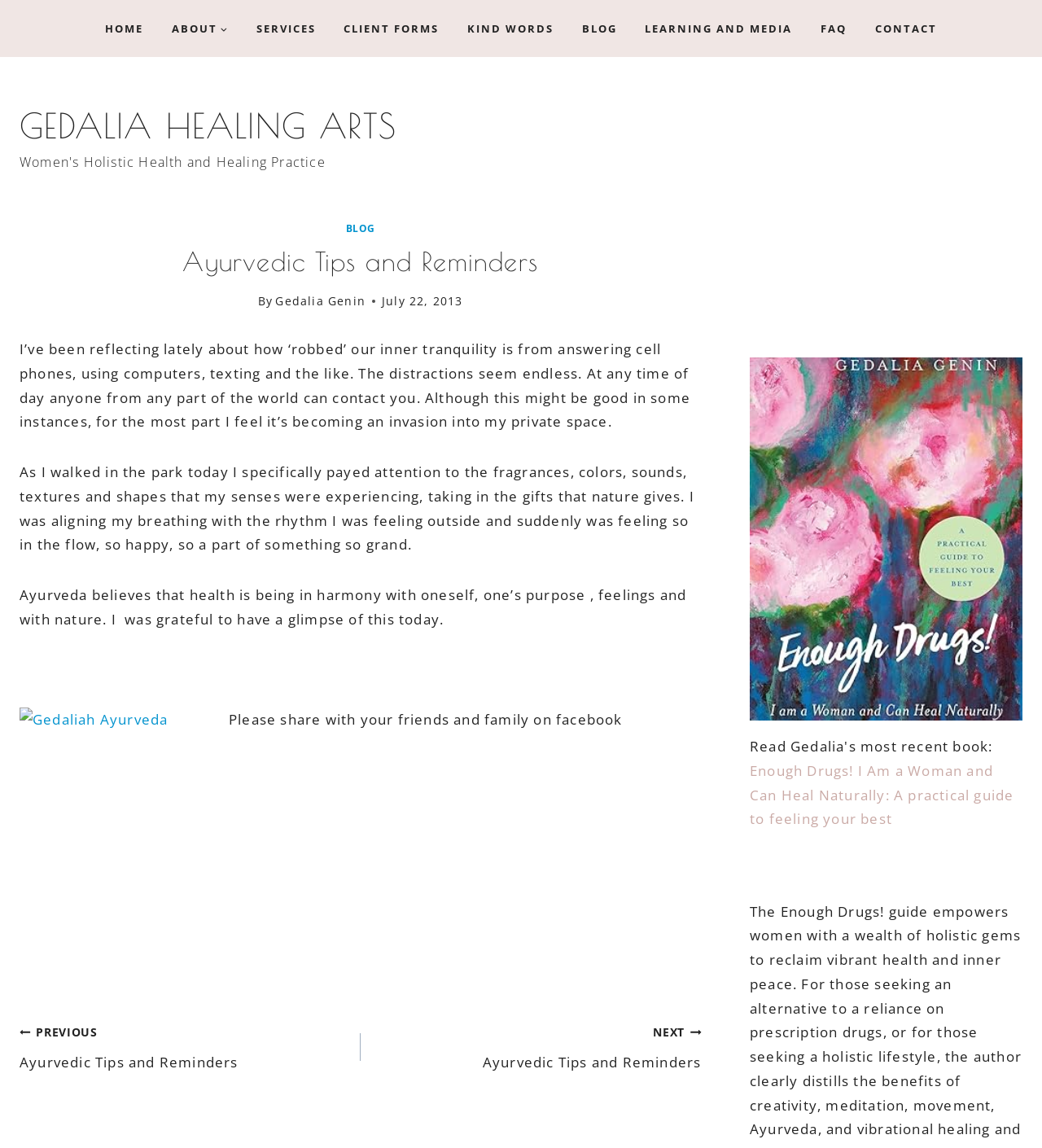Using the given description, provide the bounding box coordinates formatted as (top-left x, top-left y, bottom-right x, bottom-right y), with all values being floating point numbers between 0 and 1. Description: NextContinue Ayurvedic Tips and Reminders

[0.346, 0.888, 0.673, 0.936]